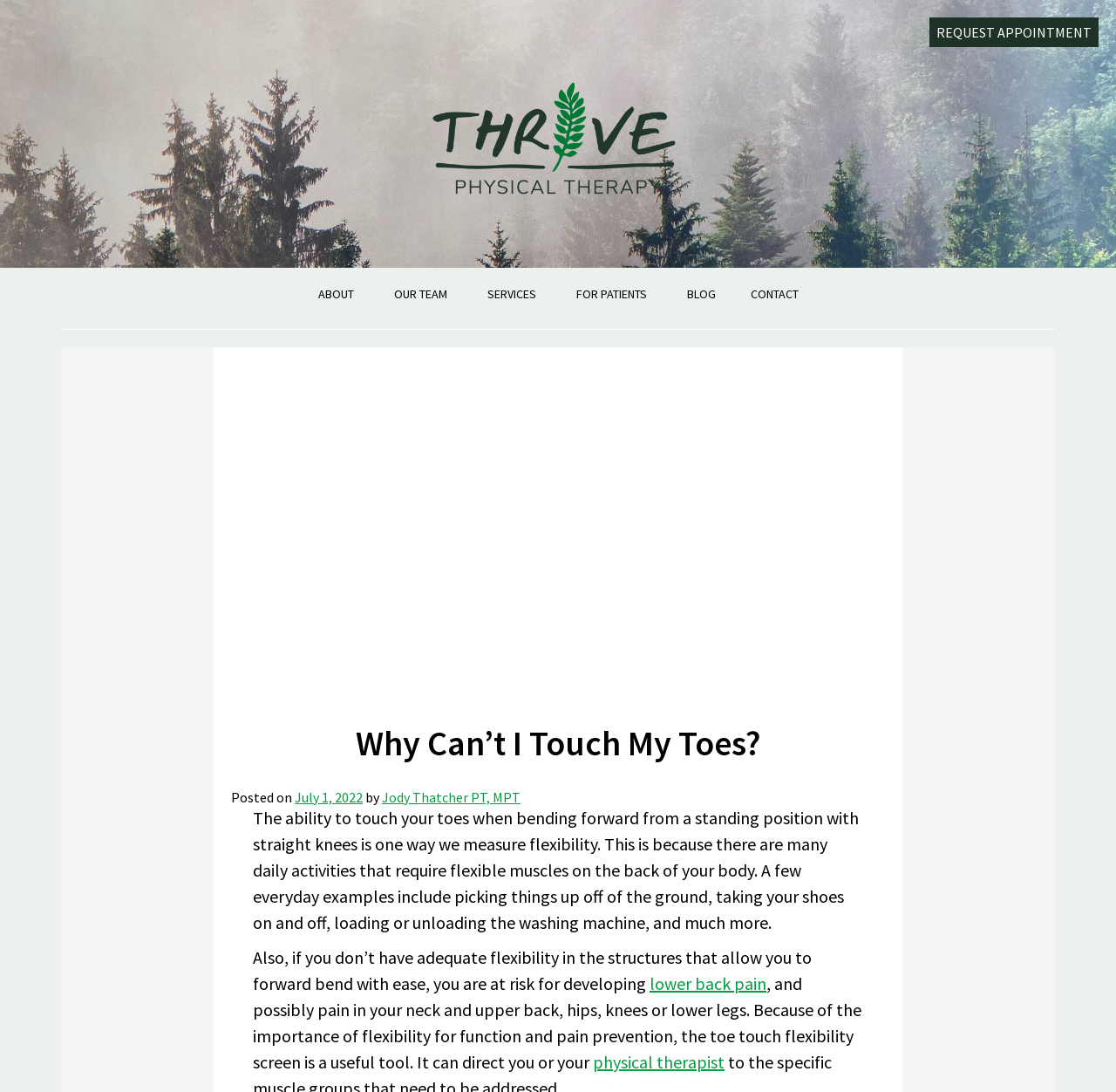Show the bounding box coordinates for the element that needs to be clicked to execute the following instruction: "Visit the ABOUT page". Provide the coordinates in the form of four float numbers between 0 and 1, i.e., [left, top, right, bottom].

[0.269, 0.254, 0.337, 0.285]